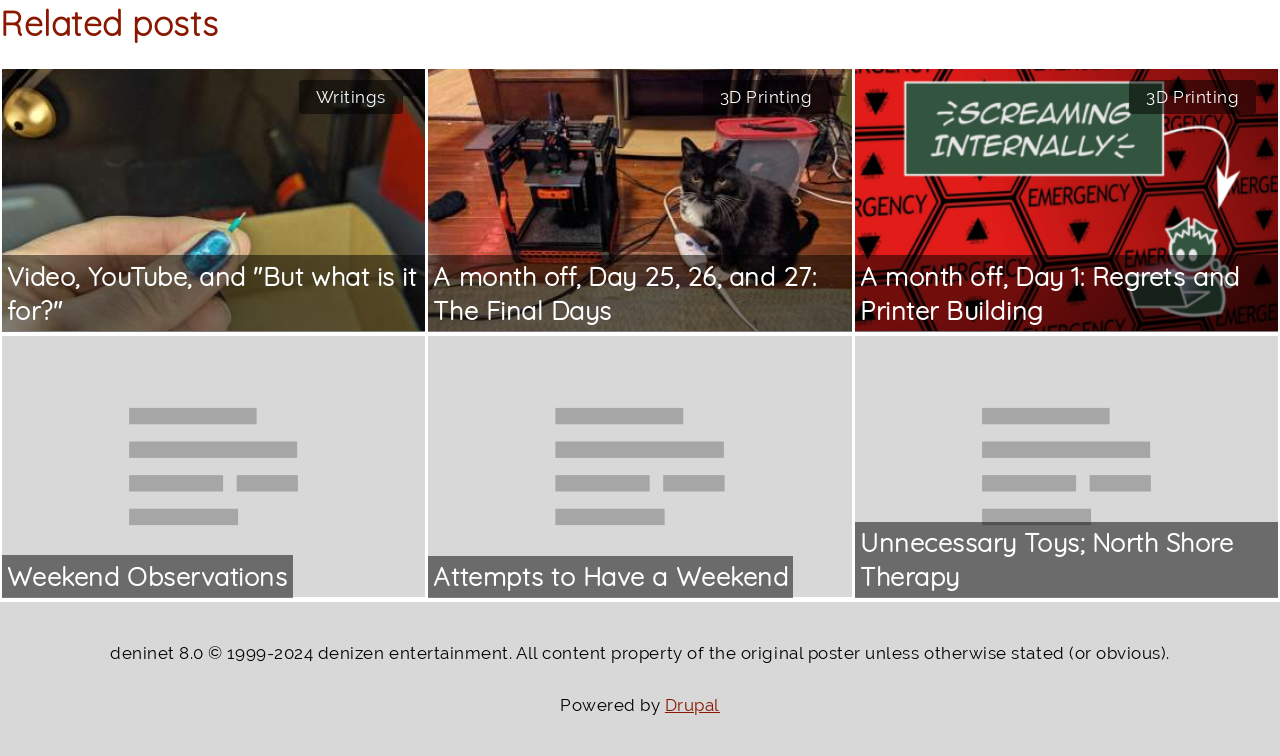Locate the bounding box of the UI element described in the following text: "3D Printing".

[0.549, 0.105, 0.648, 0.15]